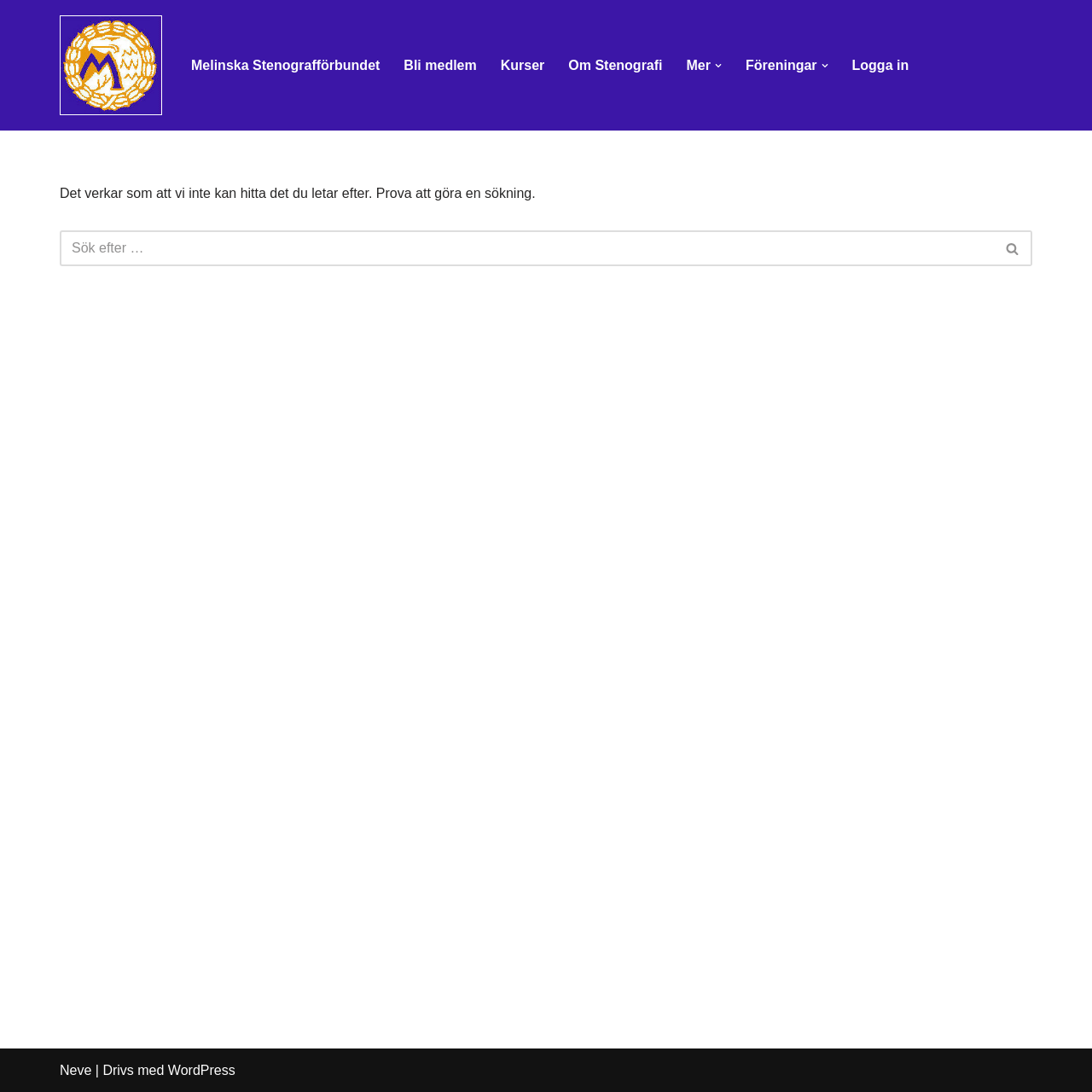Please identify the bounding box coordinates of the clickable region that I should interact with to perform the following instruction: "Click on the 'Logga in' button". The coordinates should be expressed as four float numbers between 0 and 1, i.e., [left, top, right, bottom].

[0.78, 0.049, 0.832, 0.07]